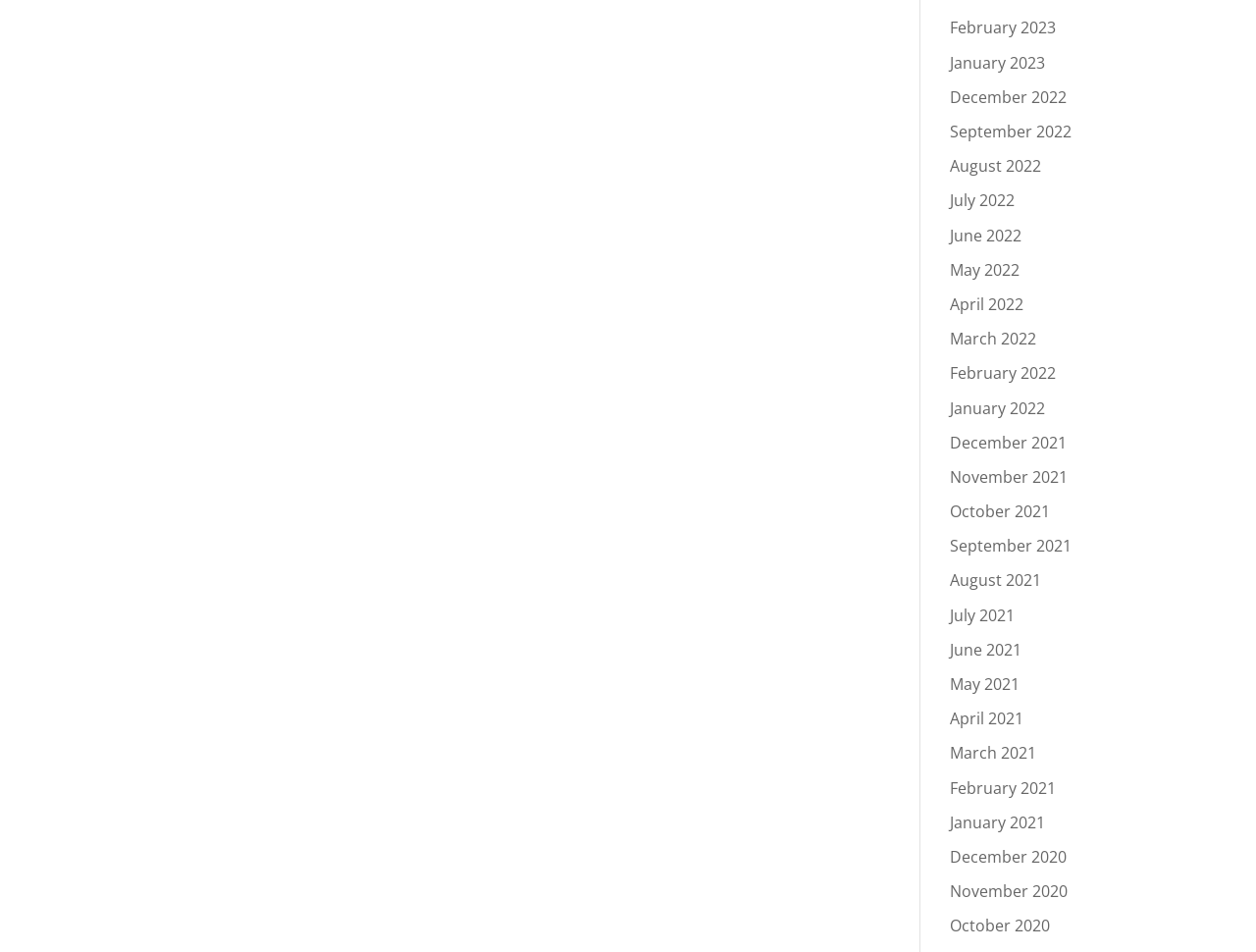Locate the bounding box coordinates of the element's region that should be clicked to carry out the following instruction: "browse December 2020". The coordinates need to be four float numbers between 0 and 1, i.e., [left, top, right, bottom].

[0.756, 0.889, 0.849, 0.911]